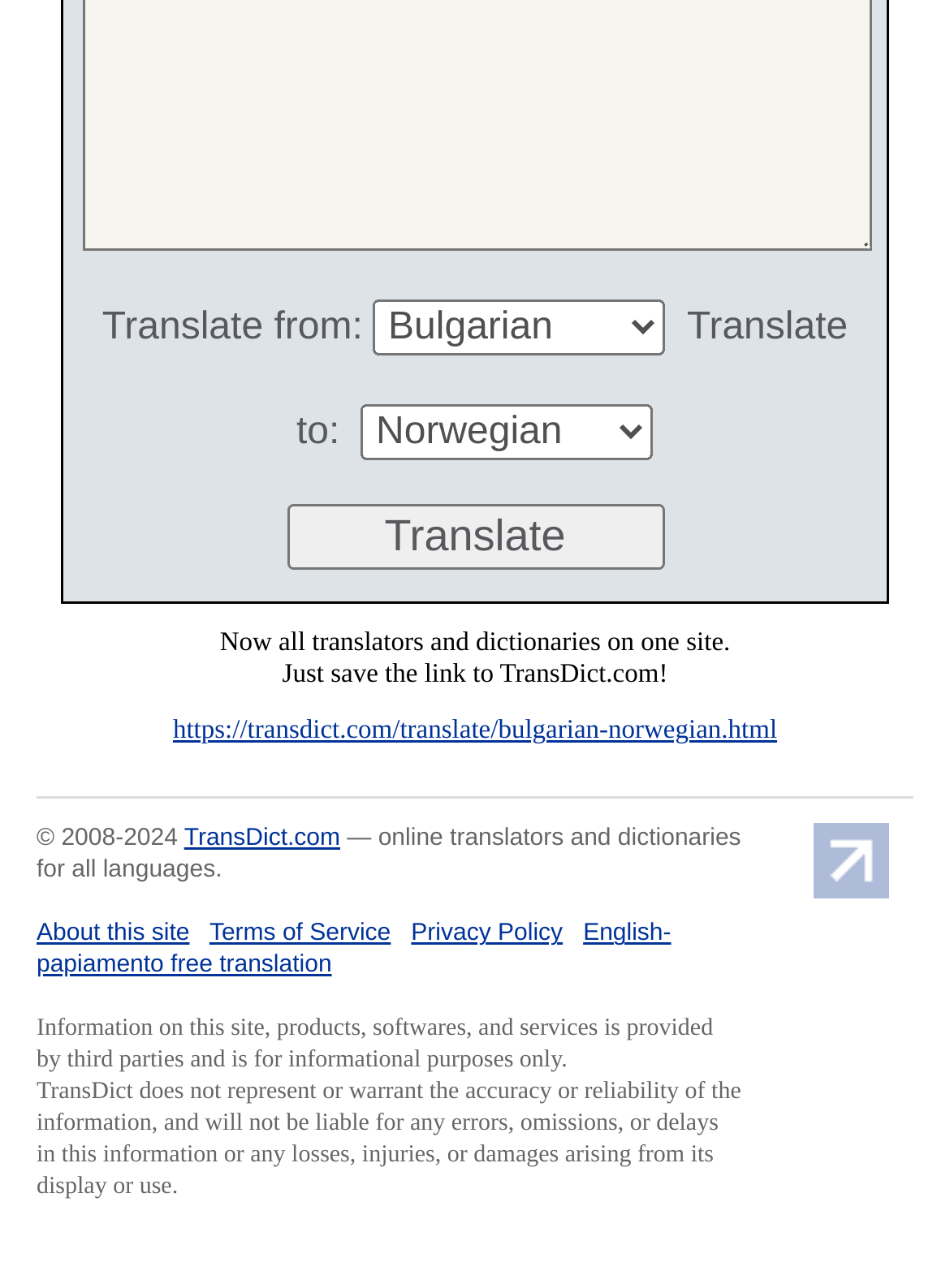Please respond in a single word or phrase: 
What is the text of the second static text element?

Just save the link to TransDict.com!